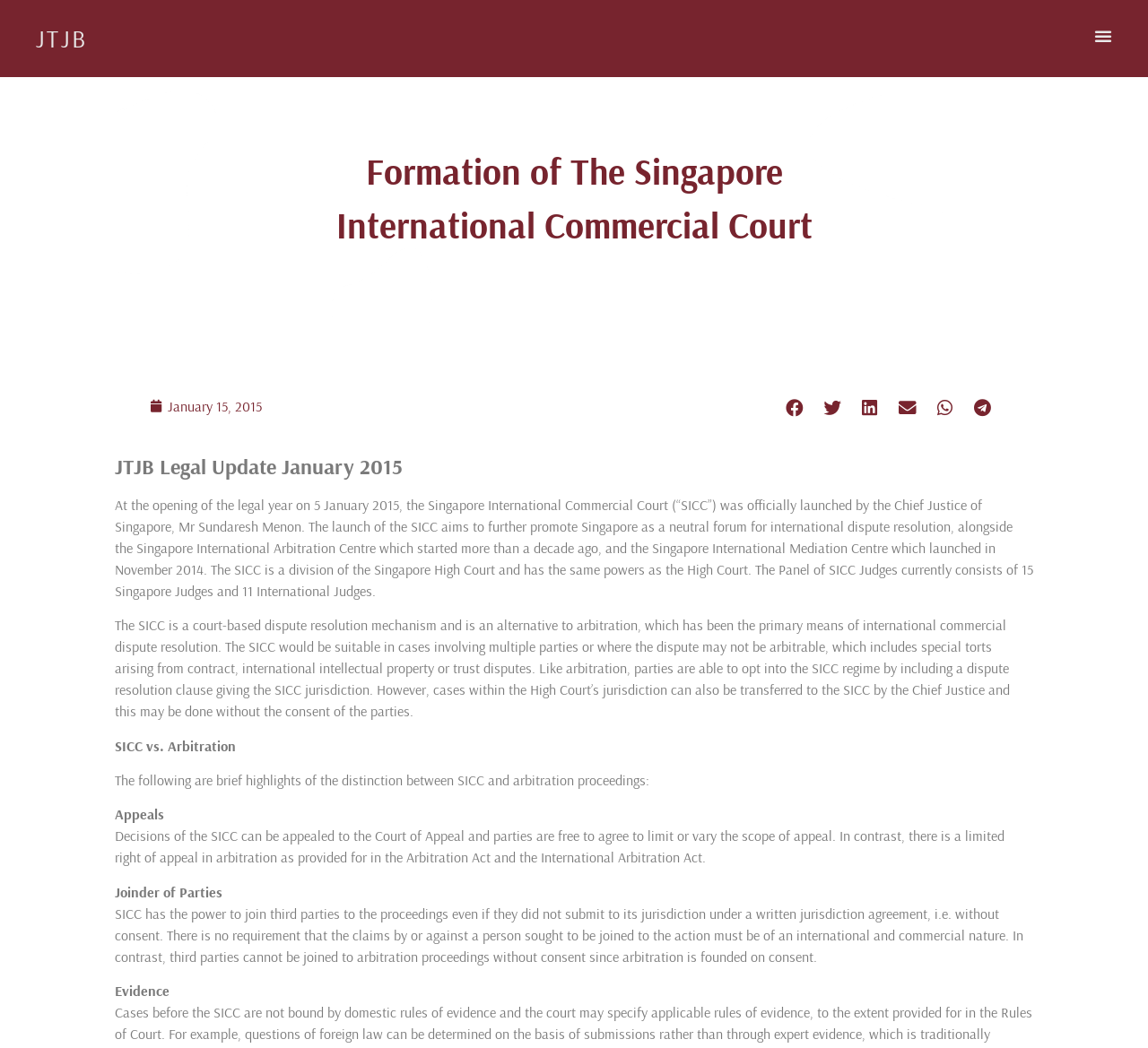Pinpoint the bounding box coordinates of the area that should be clicked to complete the following instruction: "Click on the JTJB link". The coordinates must be given as four float numbers between 0 and 1, i.e., [left, top, right, bottom].

[0.031, 0.021, 0.076, 0.051]